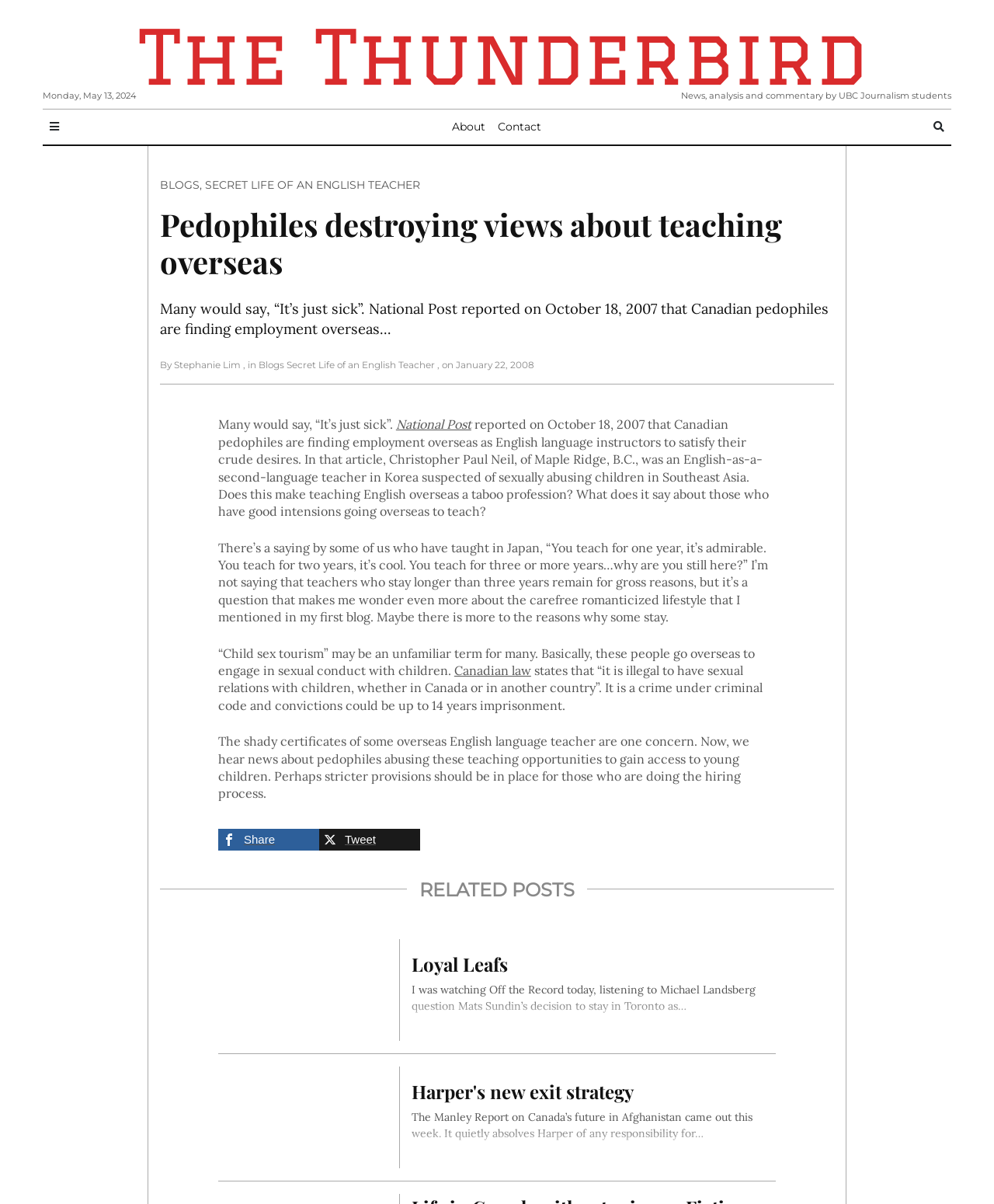What is the purpose of the 'Share' and 'Tweet' buttons?
Answer the question with a detailed explanation, including all necessary information.

The 'Share' and 'Tweet' buttons are located at the bottom of the article, and their purpose is to allow readers to share the article on social media platforms.